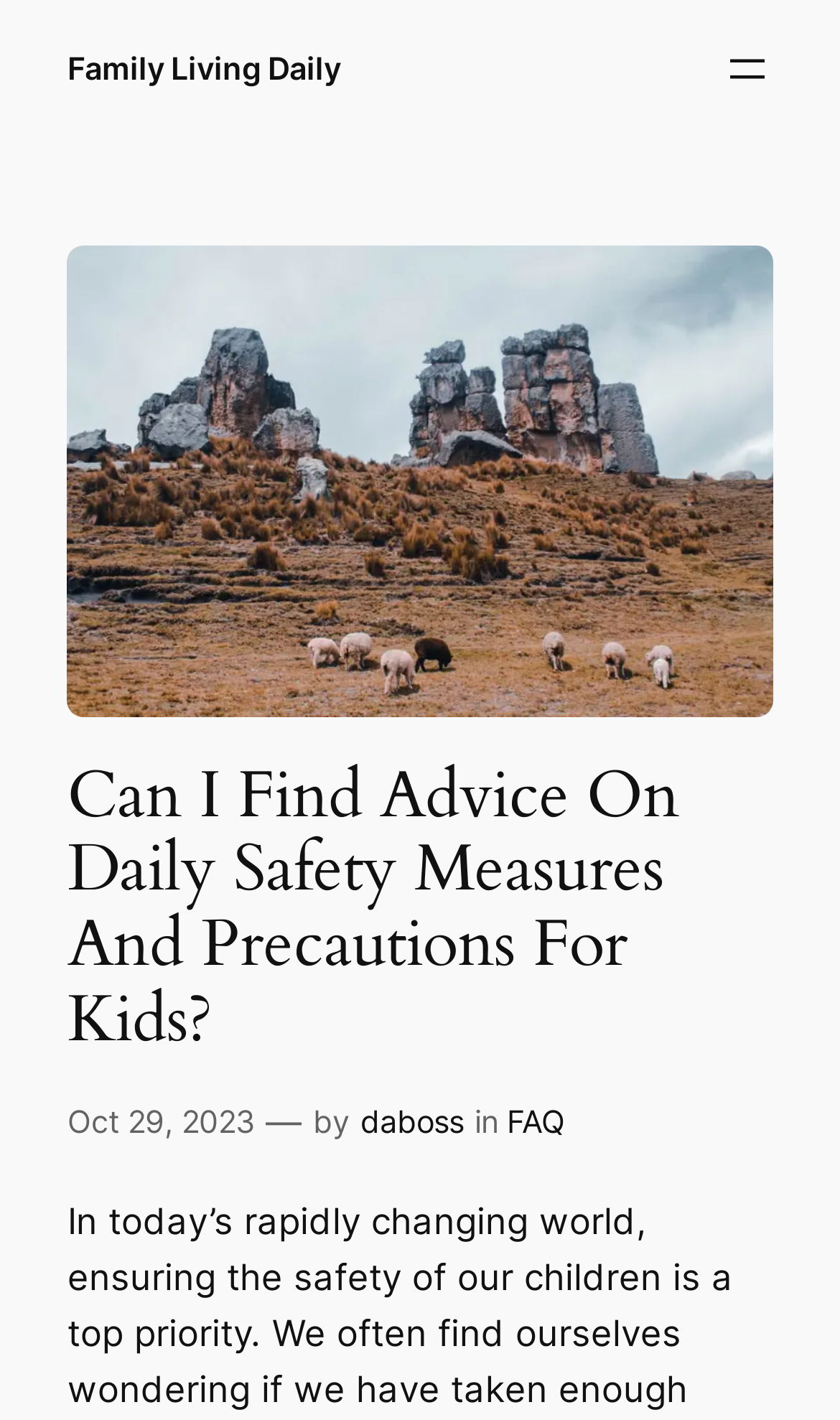What is the date of the article?
By examining the image, provide a one-word or phrase answer.

Oct 29, 2023